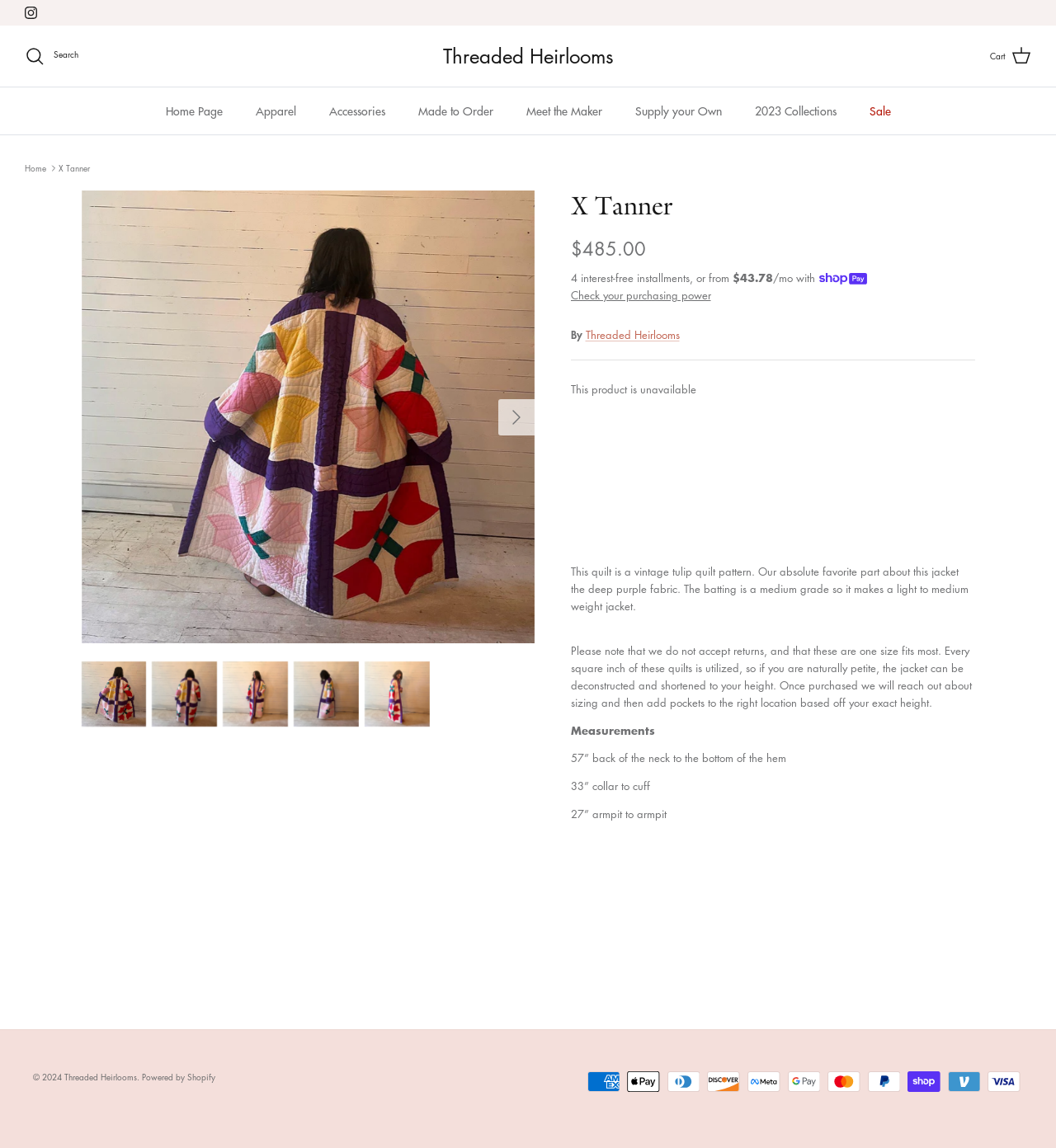Find the bounding box of the element with the following description: "Check your purchasing power". The coordinates must be four float numbers between 0 and 1, formatted as [left, top, right, bottom].

[0.54, 0.25, 0.673, 0.265]